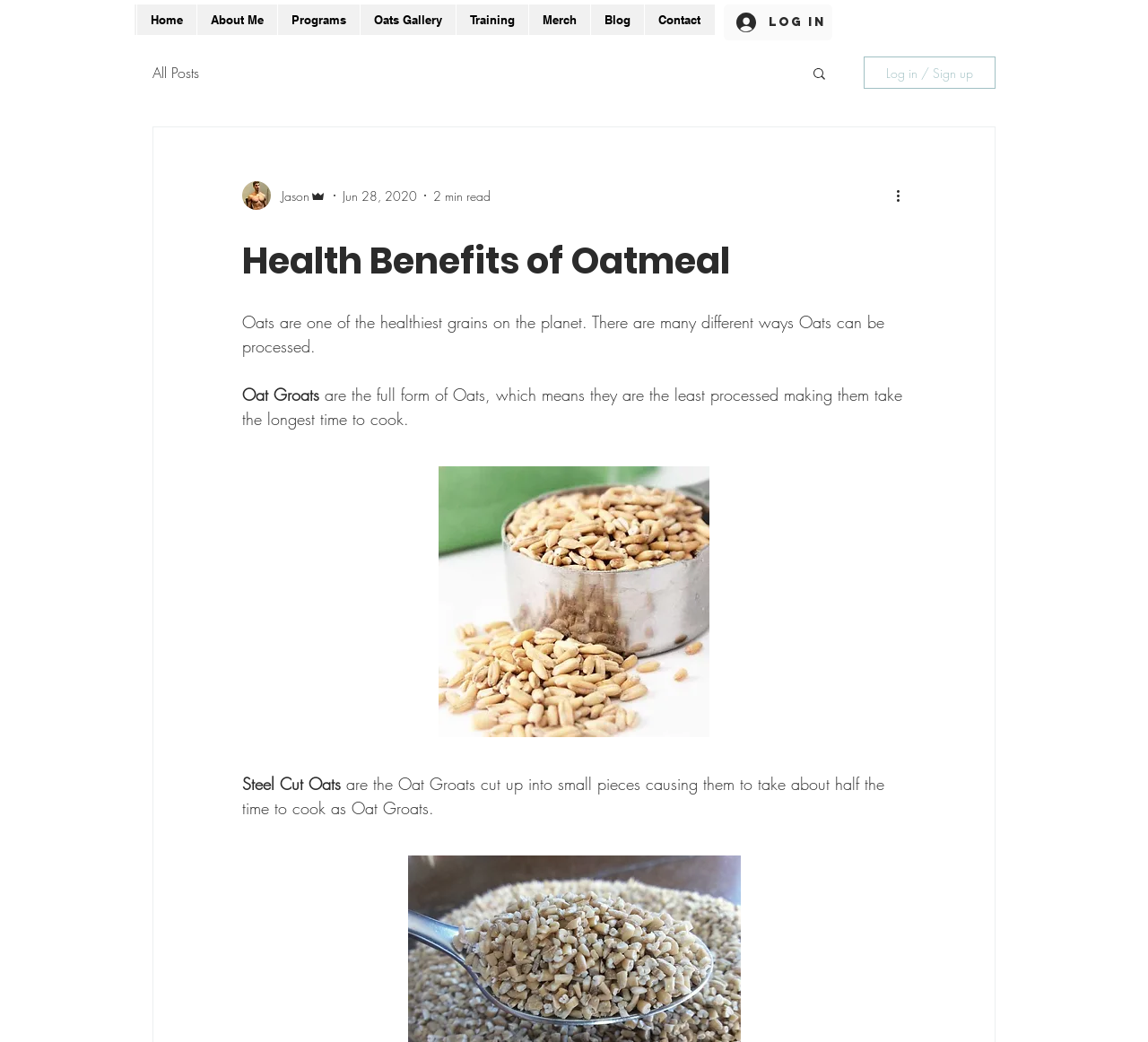Please provide the bounding box coordinates for the element that needs to be clicked to perform the following instruction: "view writer's profile". The coordinates should be given as four float numbers between 0 and 1, i.e., [left, top, right, bottom].

[0.211, 0.174, 0.284, 0.201]